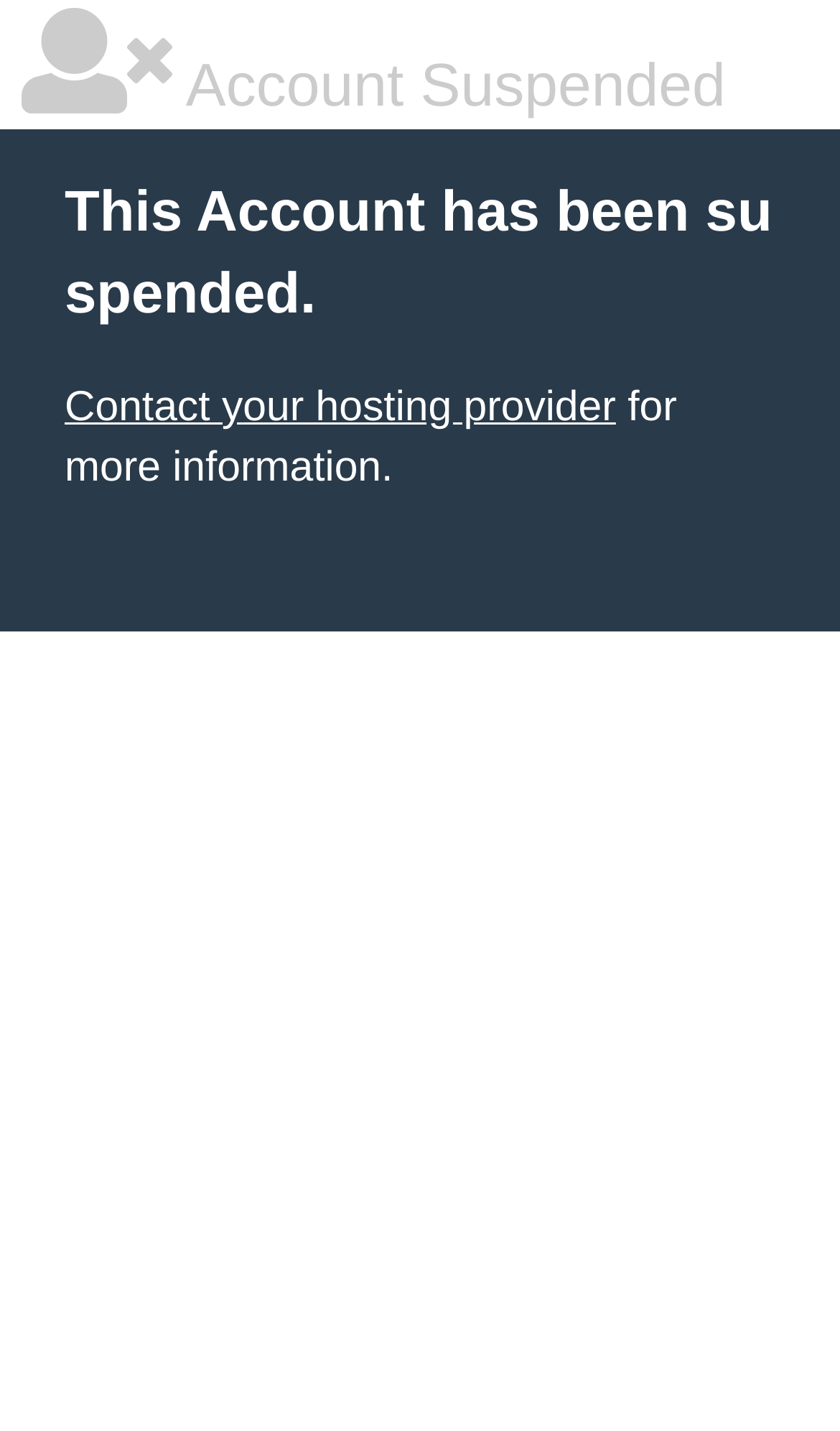Determine the bounding box for the UI element that matches this description: "Contact your hosting provider".

[0.077, 0.268, 0.733, 0.301]